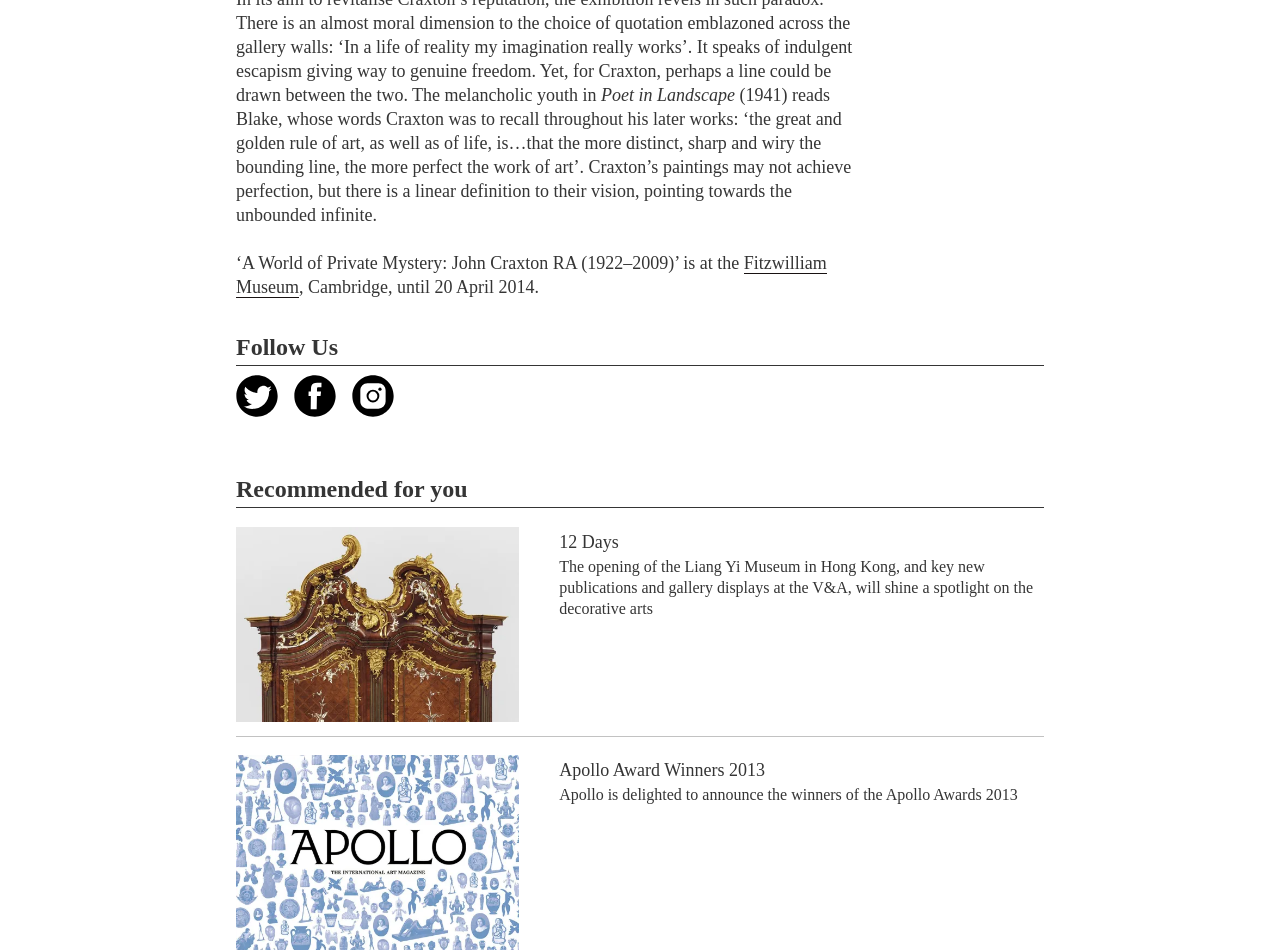How many social media links are available? Analyze the screenshot and reply with just one word or a short phrase.

4